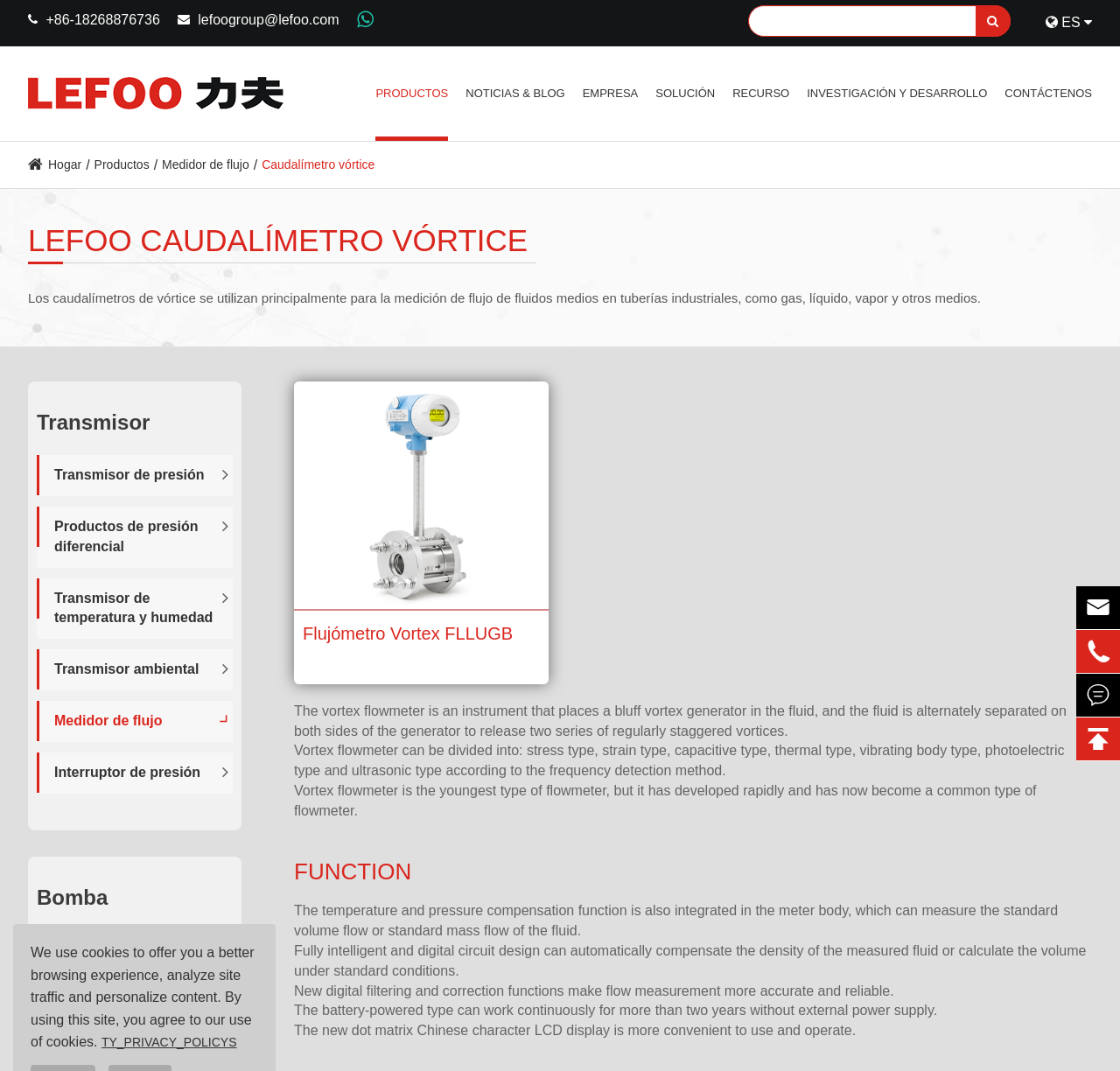Provide the bounding box coordinates of the area you need to click to execute the following instruction: "Explore vortex flowmeters".

[0.262, 0.356, 0.49, 0.57]